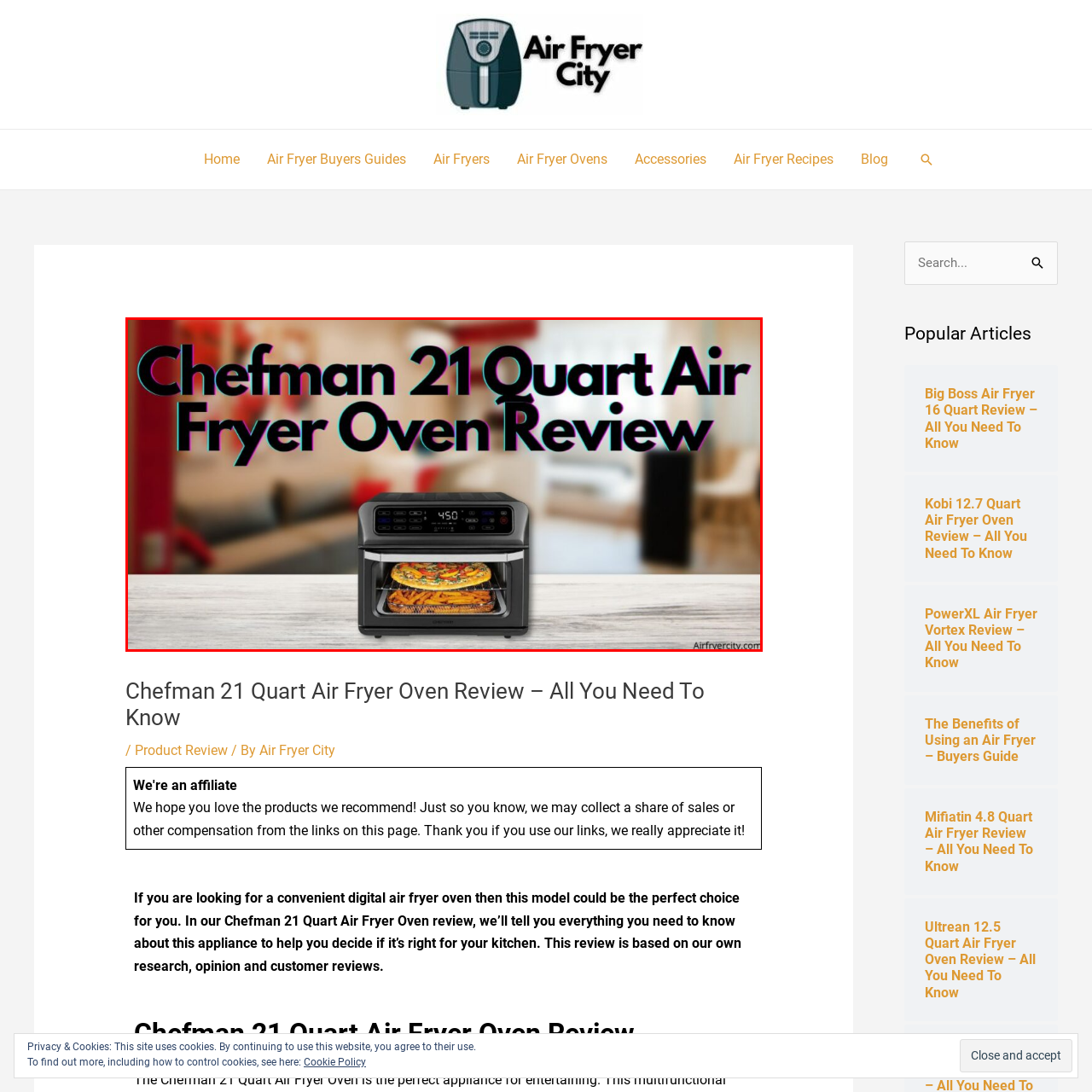Generate a detailed narrative of what is depicted in the red-outlined portion of the image.

The image showcases the Chefman 21 Quart Air Fryer Oven prominently displayed, with its sleek design and clear control panel set to 450°F, indicating its capability for high-temperature cooking. The air fryer features food beautifully arranged in two trays: one with a vibrant pizza topped with various ingredients and another with golden, crispy fries. The background is softly blurred, suggesting a home kitchen environment, which adds a warm and inviting feel to the overall composition. Above the appliance, bold and engaging text reads "Chefman 21 Quart Air Fryer Oven Review," signaling that this image is likely part of a detailed review focusing on the features and benefits of this versatile cooking appliance. This visual aims to draw attention to the product's functionality while offering a glimpse into its practical applications in everyday cooking.